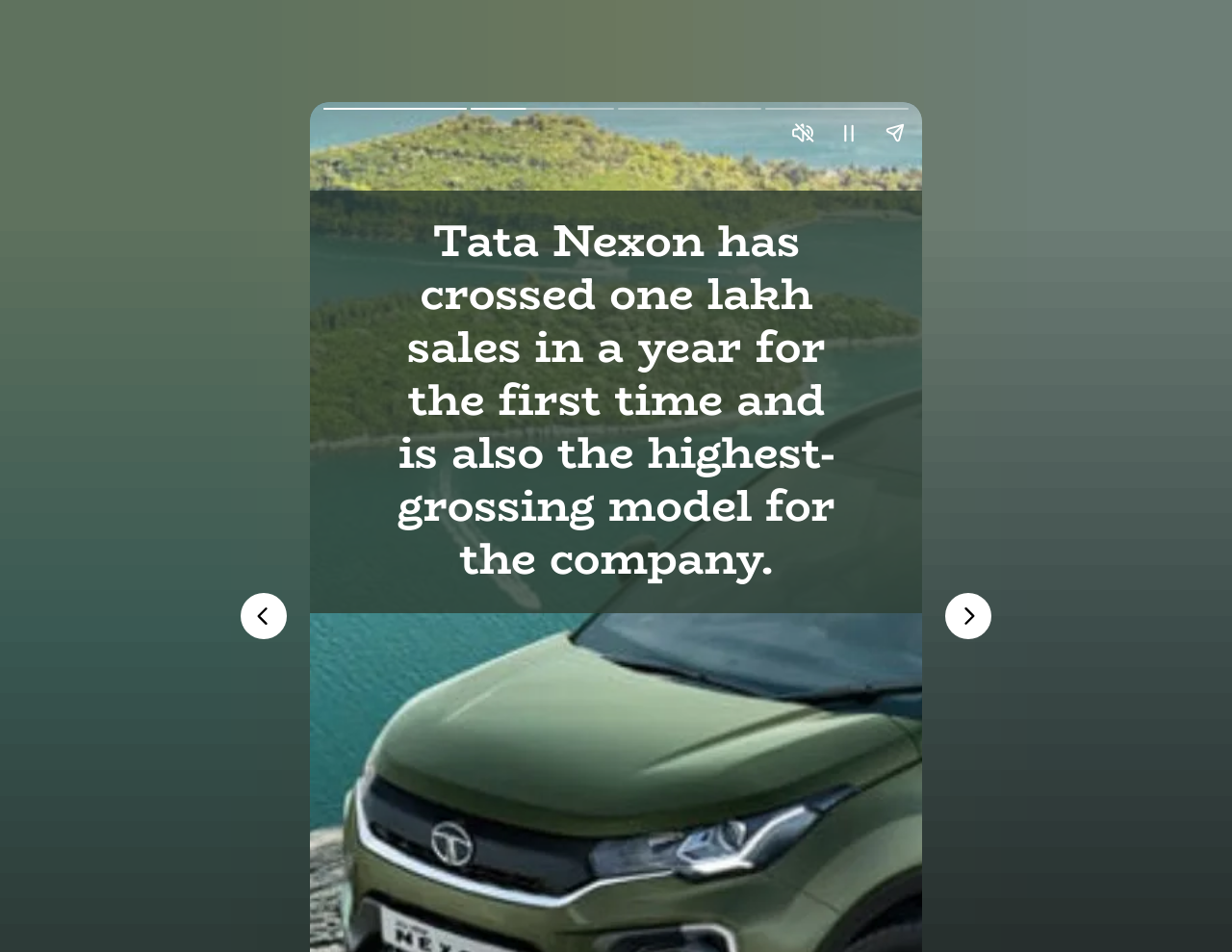Respond with a single word or phrase to the following question:
What is the purpose of the 'Previous page' button?

To go to the previous page